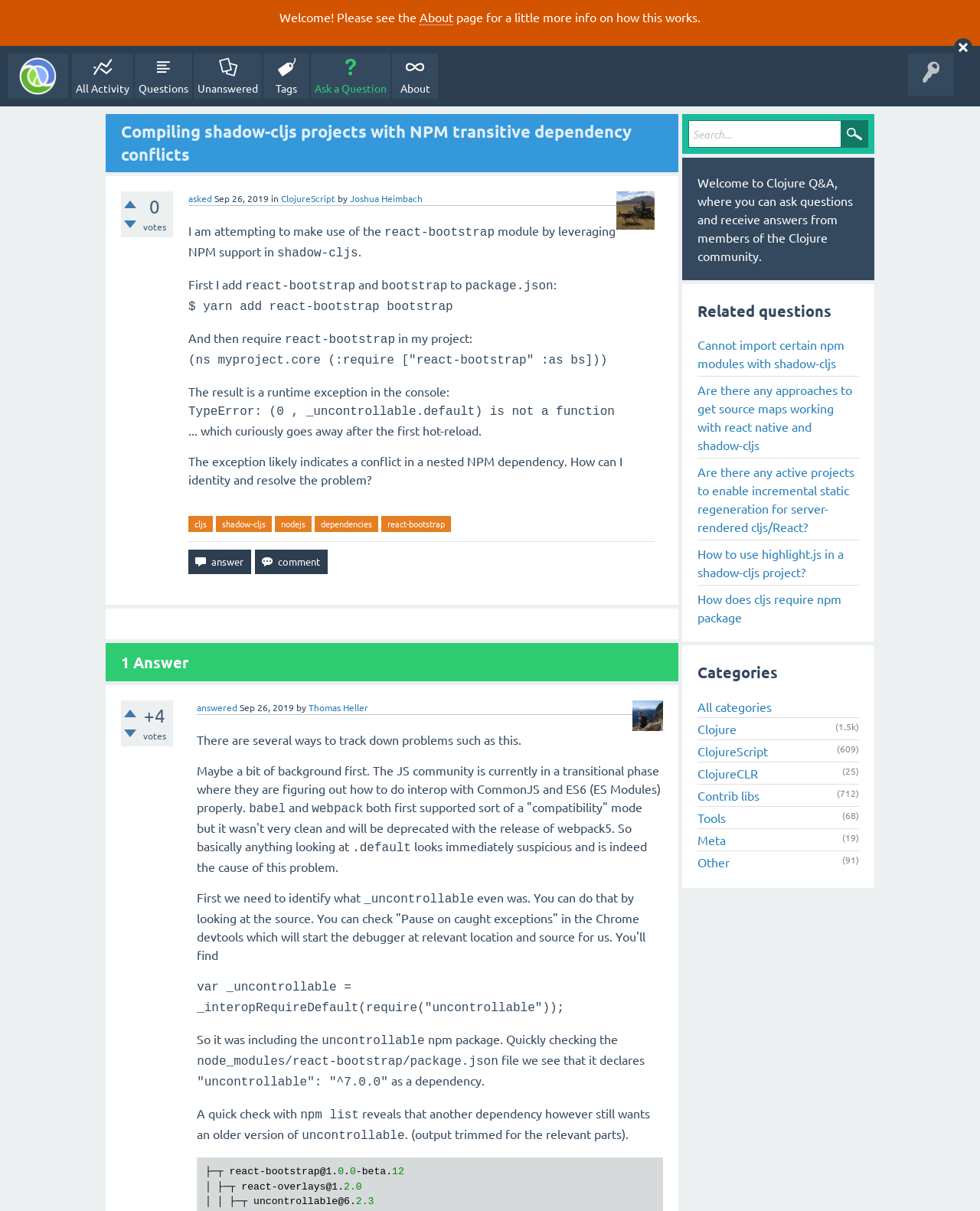What is the user trying to do?
Provide an in-depth and detailed explanation in response to the question.

The user is attempting to use the react-bootstrap module by leveraging NPM support in shadow-cljs, as stated in the question description.